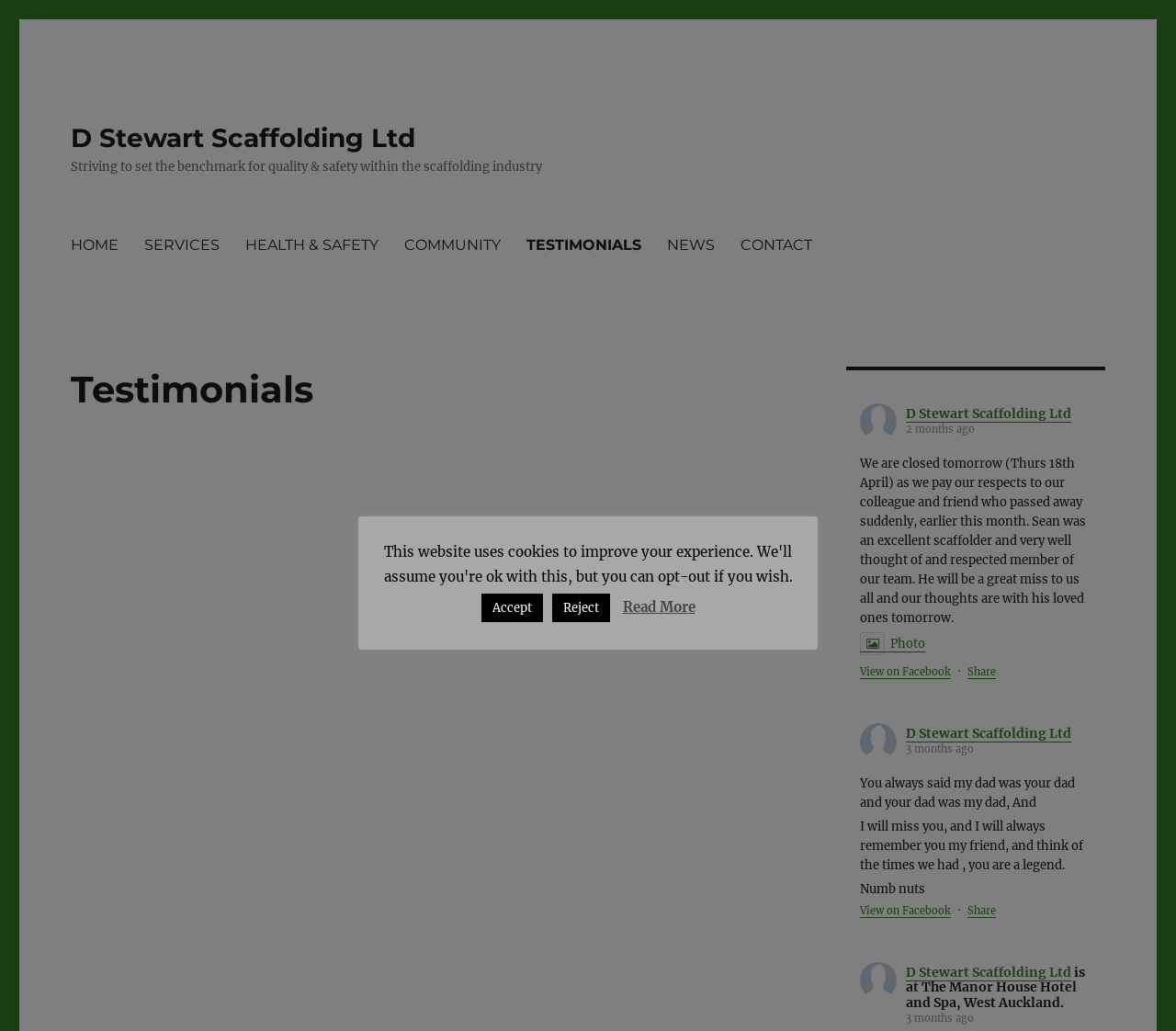What is the occasion for the company being closed?
Can you offer a detailed and complete answer to this question?

The company is closed on a specific day, and the reason is mentioned in a static text, which states that the company is paying respects to a colleague who passed away suddenly.